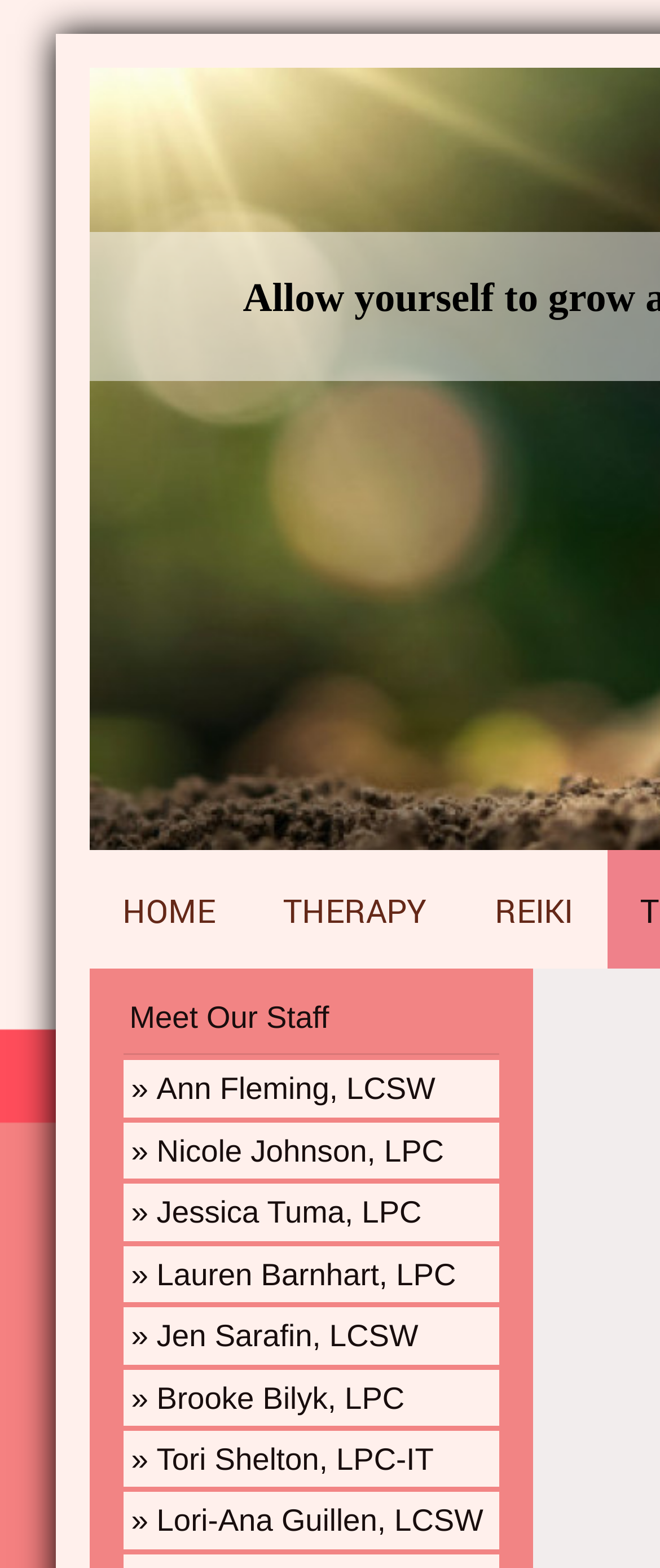Please respond in a single word or phrase: 
What is the position of the 'REIKI' link?

Right of 'THERAPY'